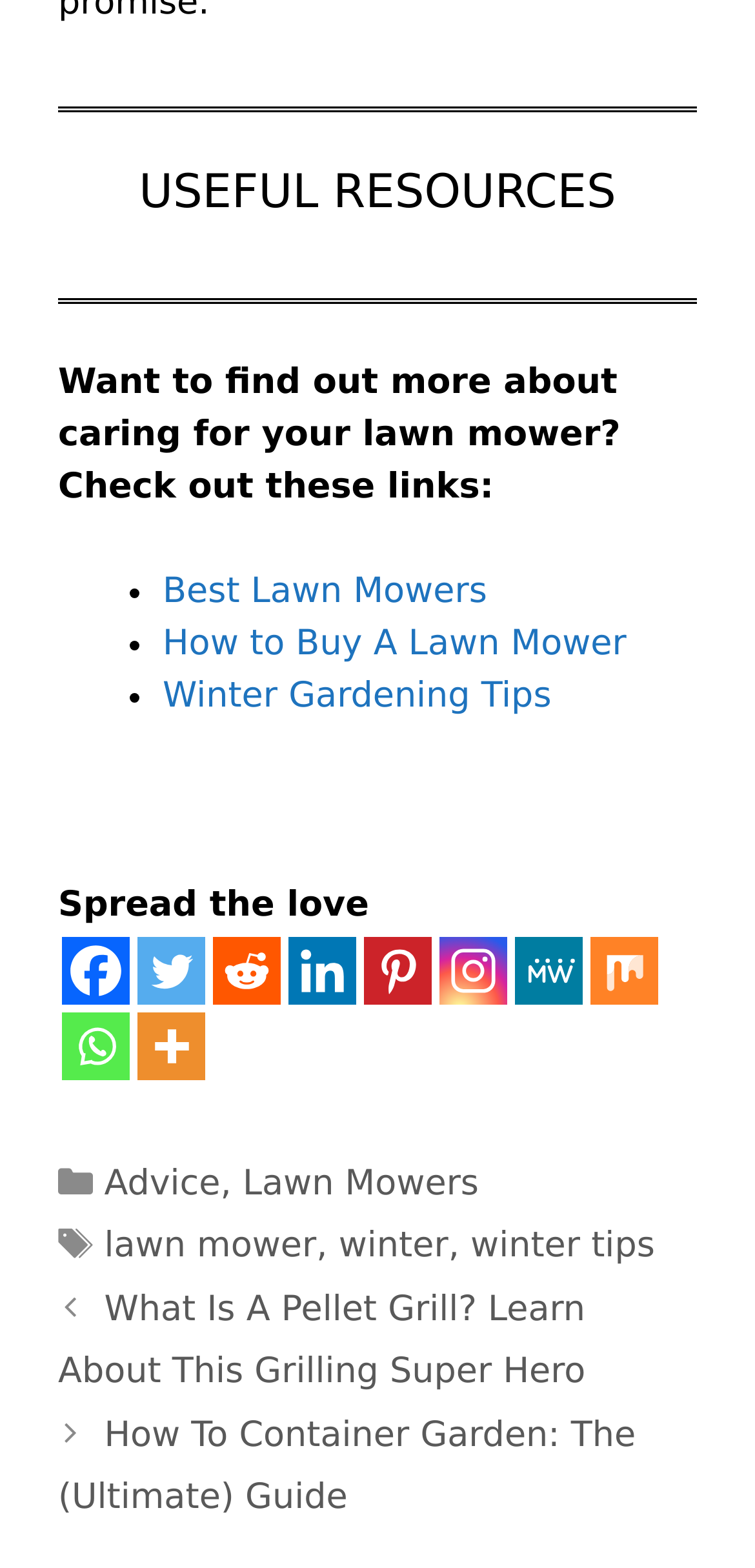What is the last social media platform listed?
Answer the question with a thorough and detailed explanation.

The social media platforms are listed horizontally, and the last one is 'Mix', which is located at the end of the row of social media links.